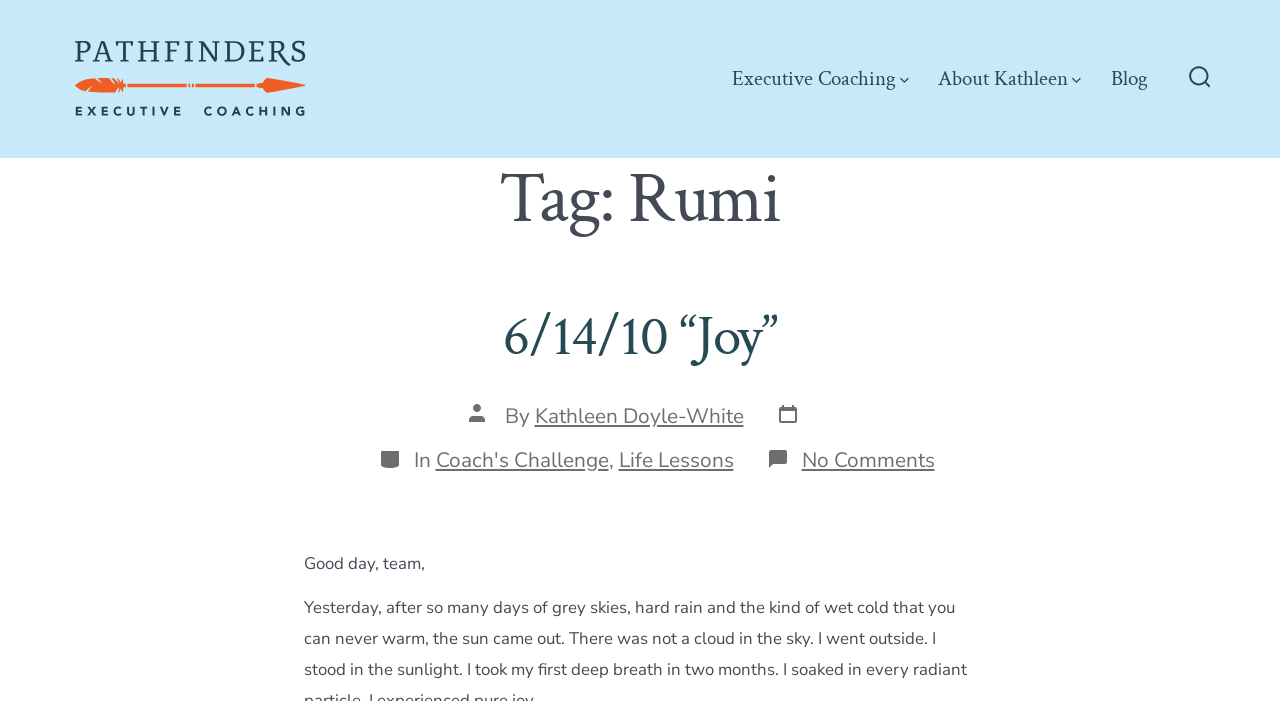Please mark the bounding box coordinates of the area that should be clicked to carry out the instruction: "Visit Executive Coaching page".

[0.572, 0.094, 0.71, 0.131]